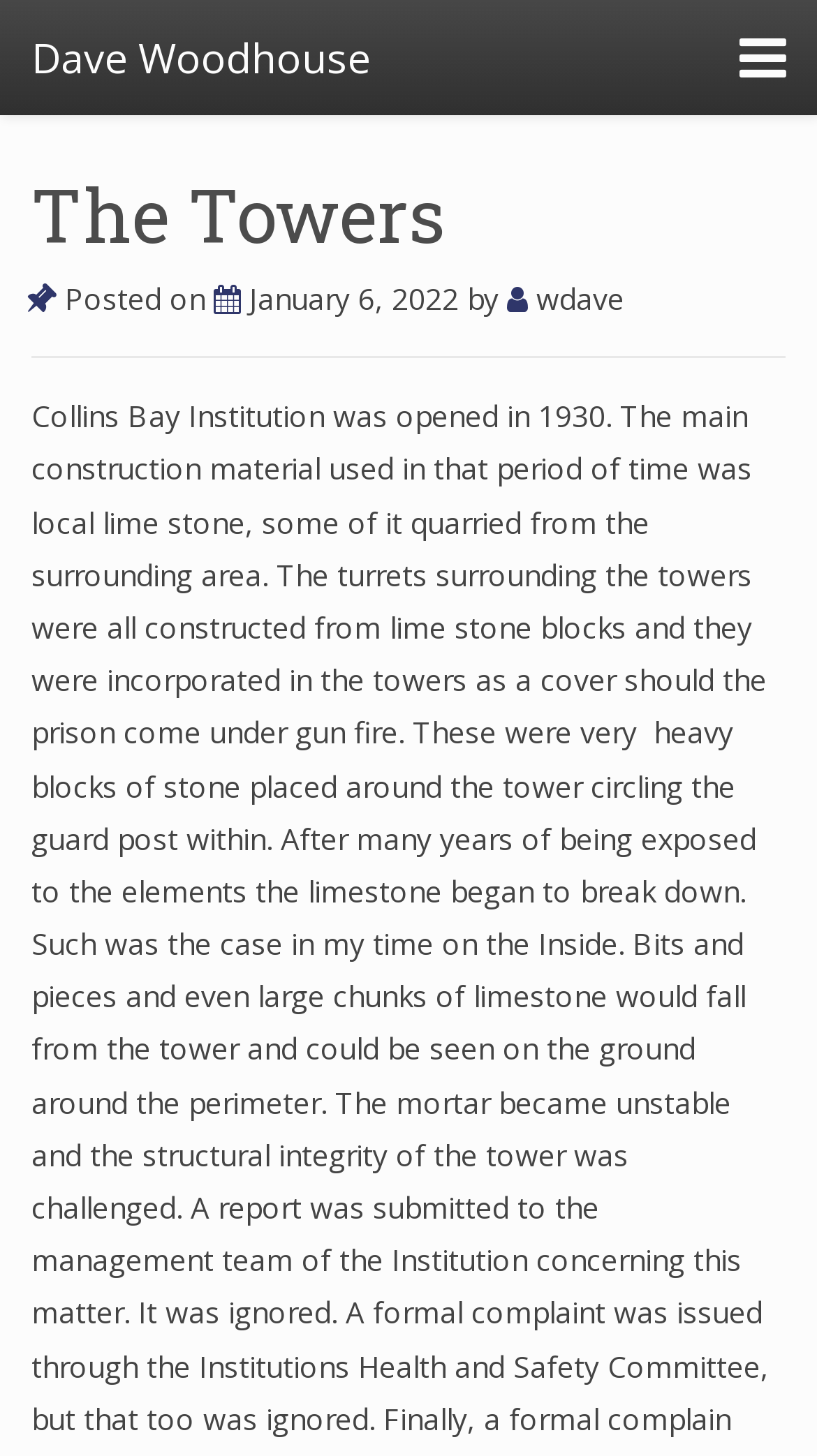Bounding box coordinates are specified in the format (top-left x, top-left y, bottom-right x, bottom-right y). All values are floating point numbers bounded between 0 and 1. Please provide the bounding box coordinate of the region this sentence describes: January 6, 2022

[0.262, 0.191, 0.572, 0.219]